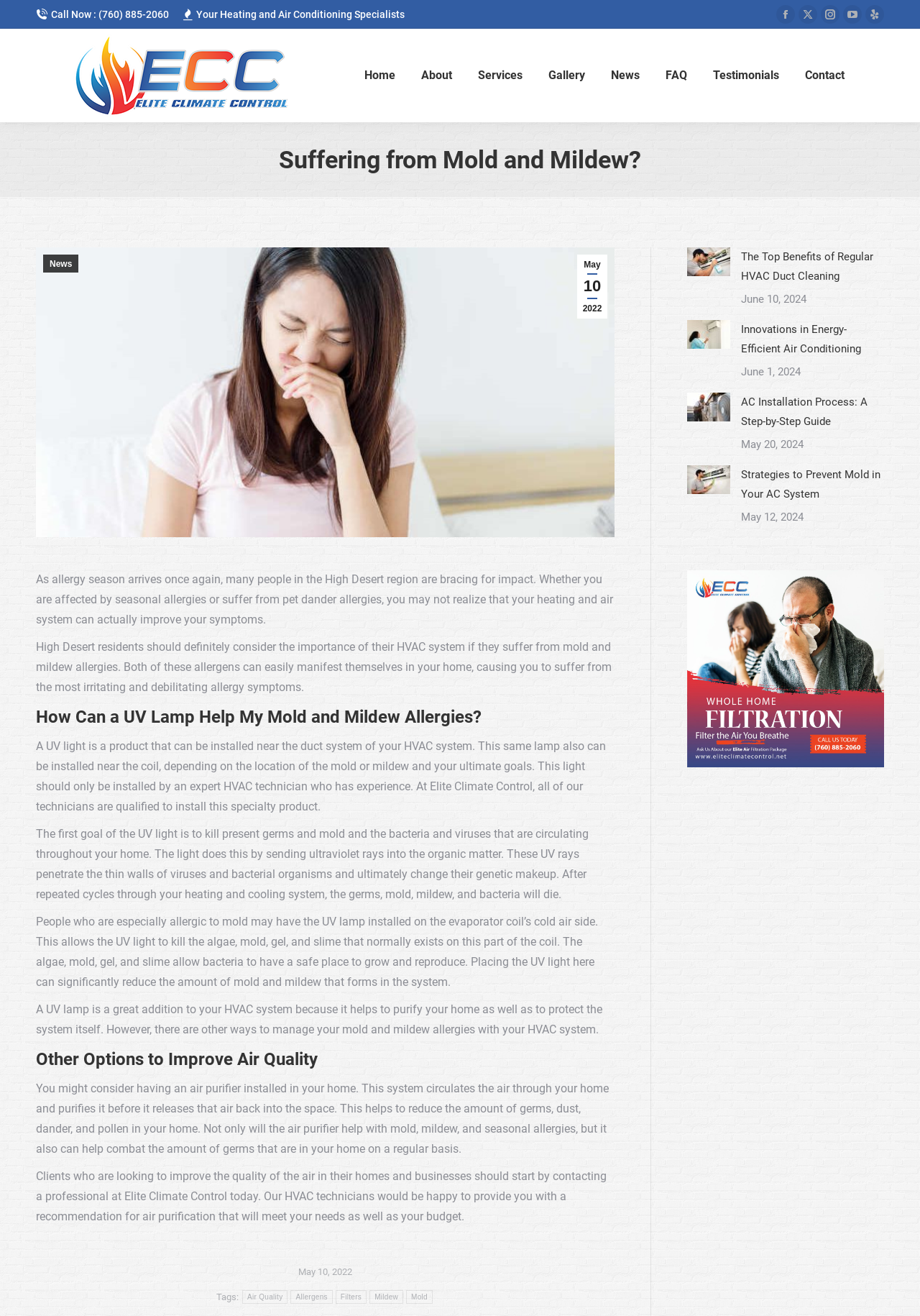What is the topic of the article 'Suffering from Mold and Mildew?'?
Carefully analyze the image and provide a thorough answer to the question.

The article 'Suffering from Mold and Mildew?' is about how people in the High Desert region can suffer from mold and mildew allergies, and how their HVAC system can be improved to reduce these allergens.